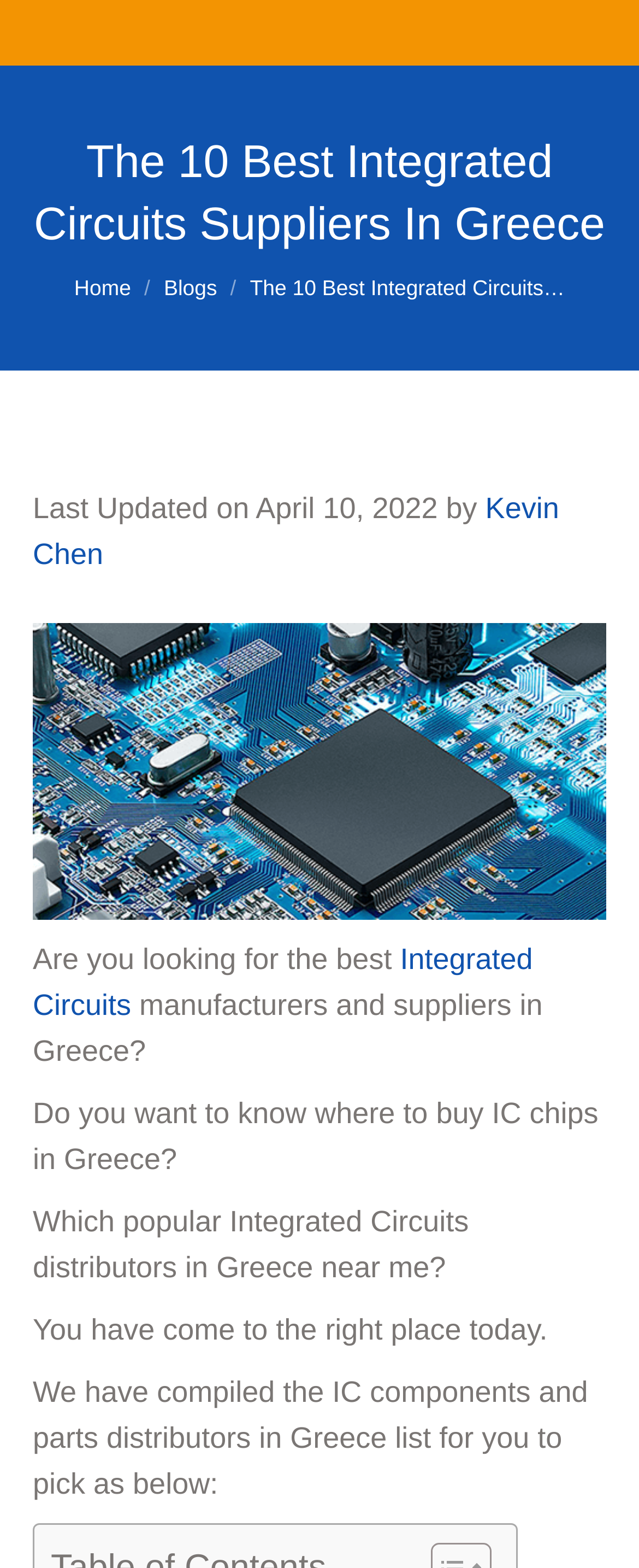What is the purpose of this webpage?
Carefully examine the image and provide a detailed answer to the question.

The purpose of this webpage is to provide a list of IC components and parts distributors in Greece, as stated in the text 'We have compiled the IC components and parts distributors in Greece list for you to pick as below:'.